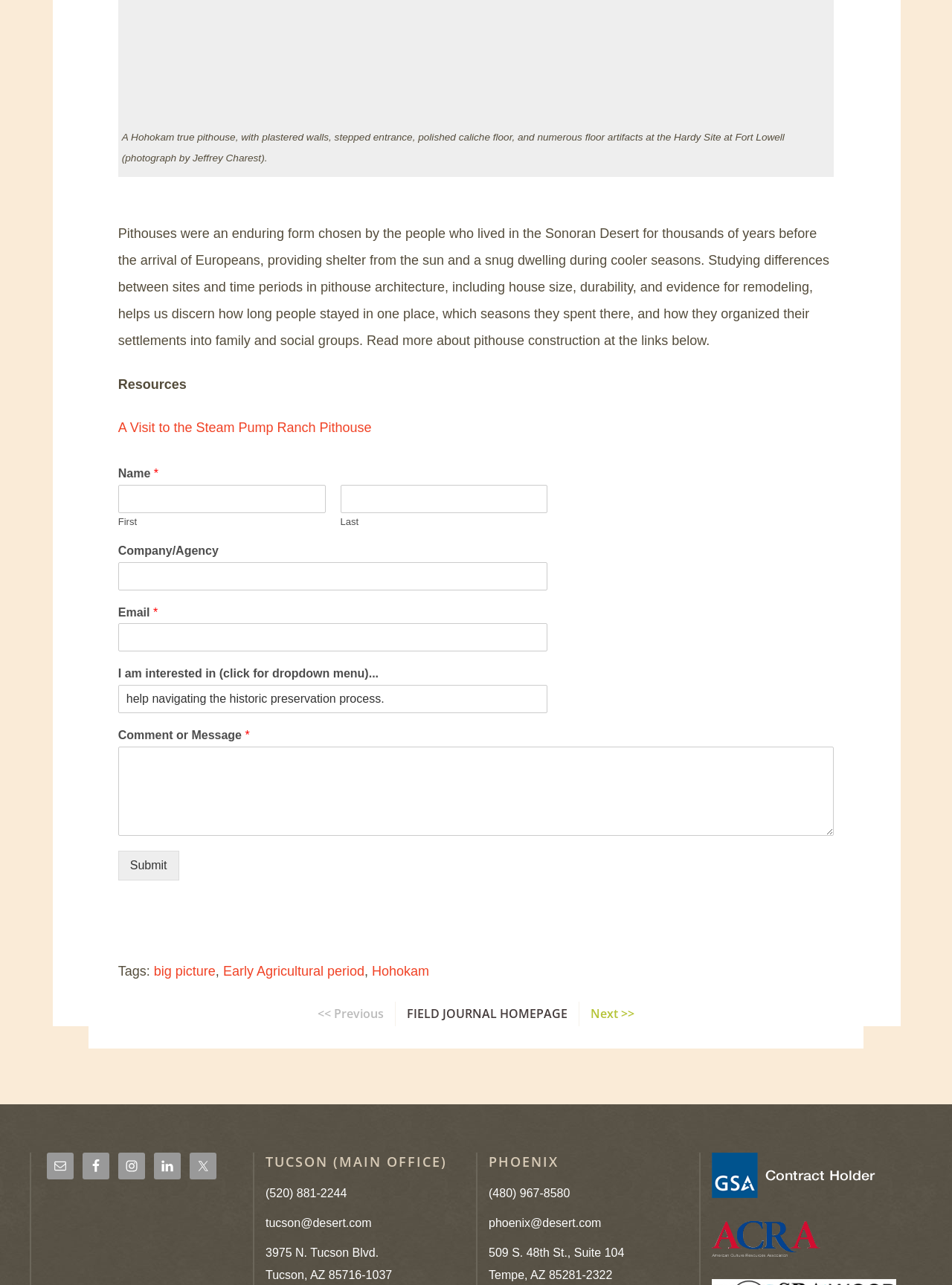Locate the bounding box coordinates of the element's region that should be clicked to carry out the following instruction: "Select an option from the dropdown menu". The coordinates need to be four float numbers between 0 and 1, i.e., [left, top, right, bottom].

[0.124, 0.533, 0.575, 0.555]